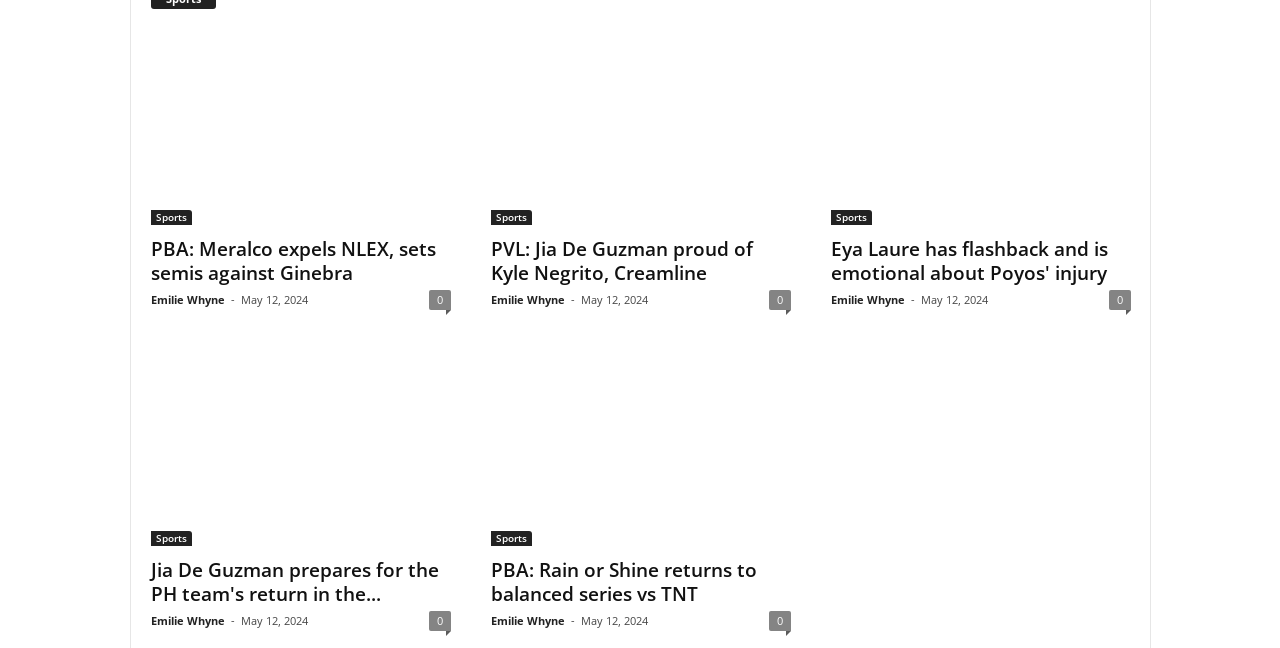Answer succinctly with a single word or phrase:
Are there any images on this page?

Yes